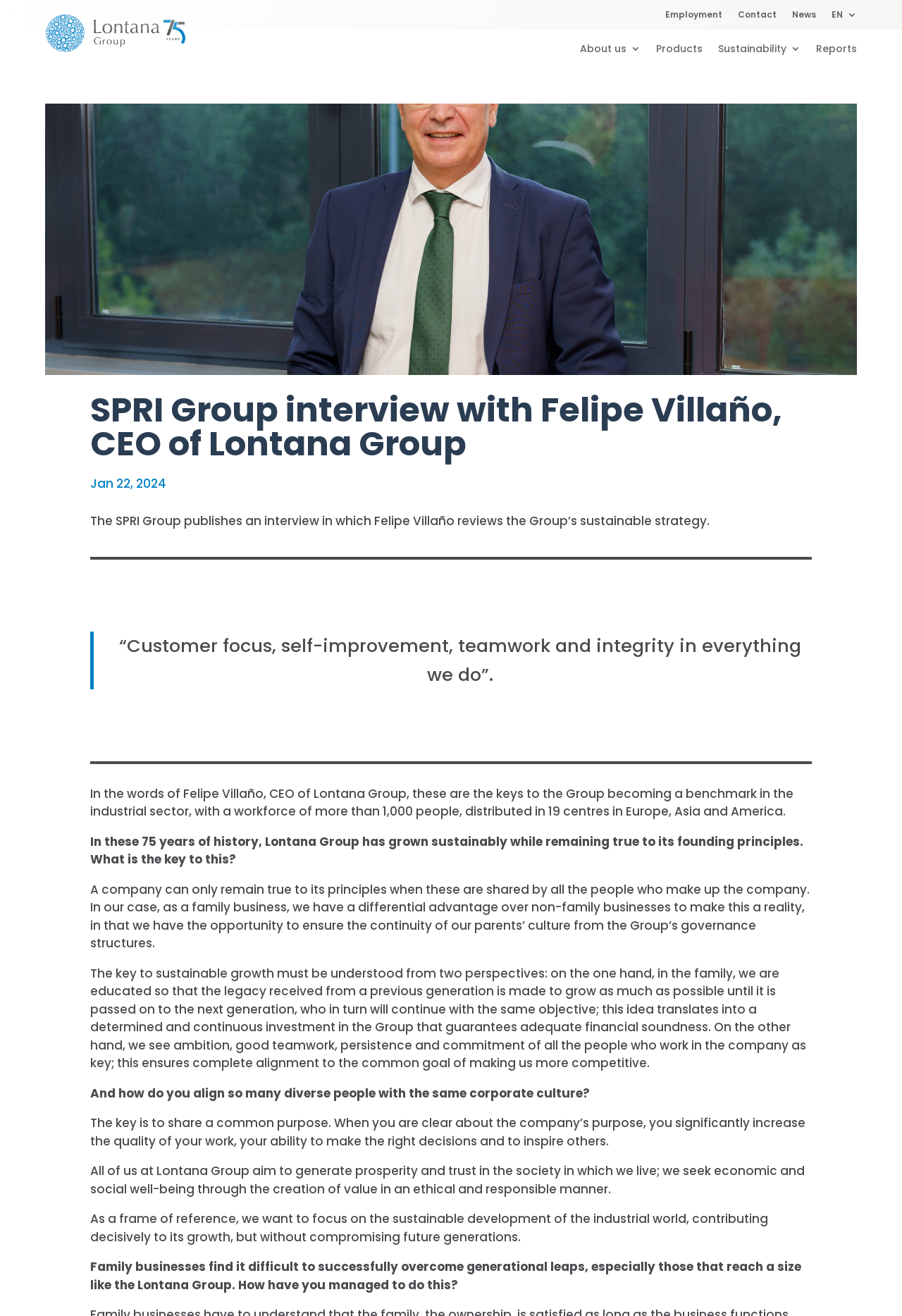What is the company's goal?
Use the image to give a comprehensive and detailed response to the question.

I found the company's goal by reading the static text element that says 'these are the keys to the Group becoming a benchmark in the industrial sector'. This text is located at the top of the webpage, below the main heading.